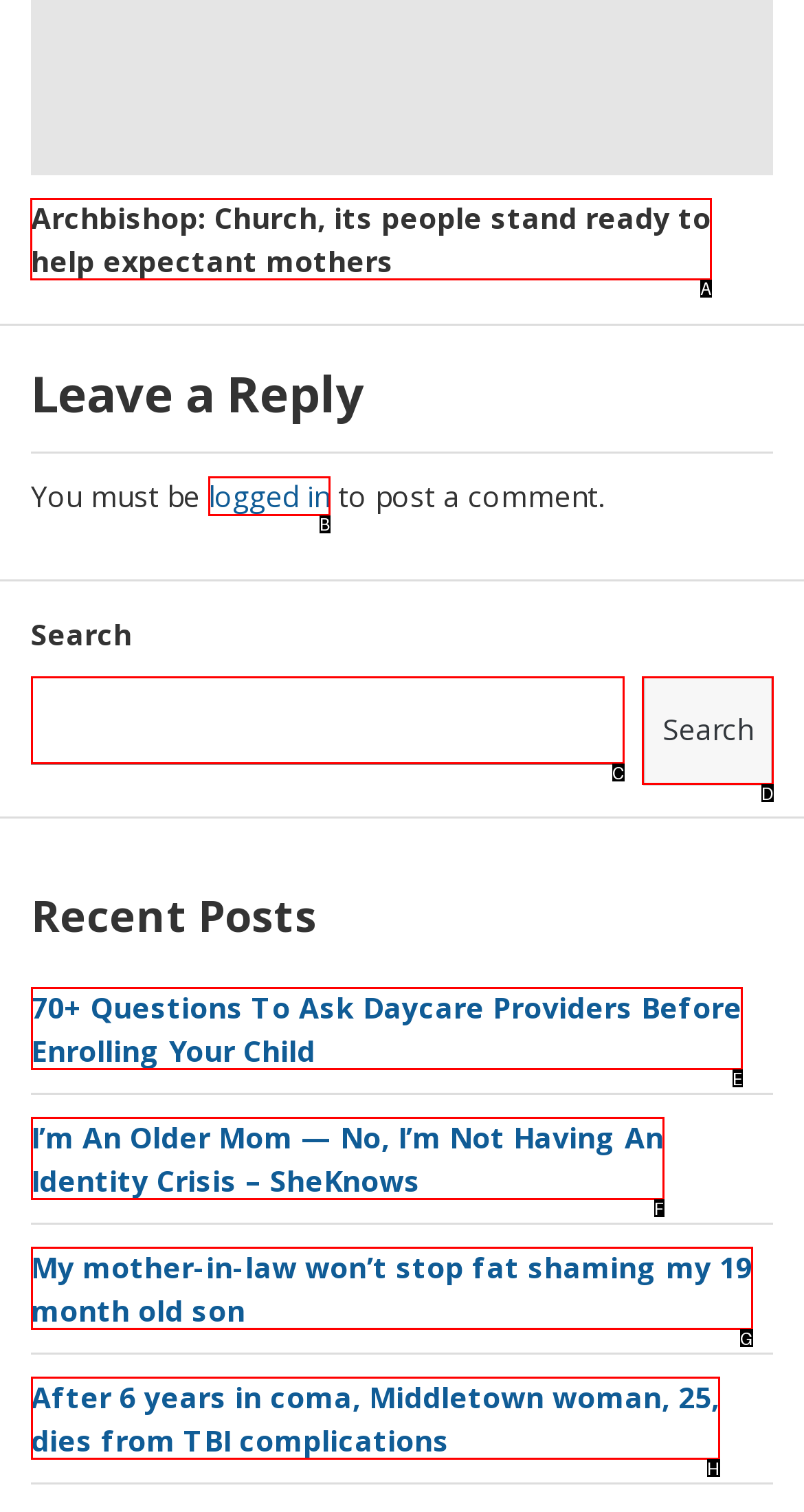Specify which UI element should be clicked to accomplish the task: Read the article about helping expectant mothers. Answer with the letter of the correct choice.

A